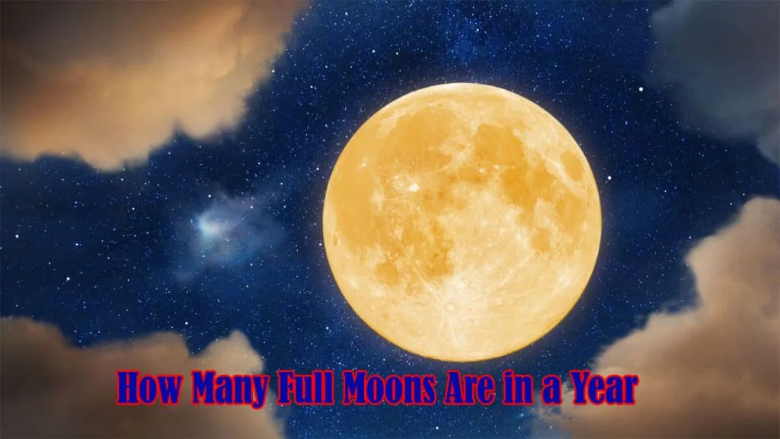What do the full moons symbolize?
Carefully examine the image and provide a detailed answer to the question.

The full moon, representing a moment of peak illumination and clarity, symbolizes the culmination of the moon's phases, making it a captivating focal point in the exploration of lunar events.